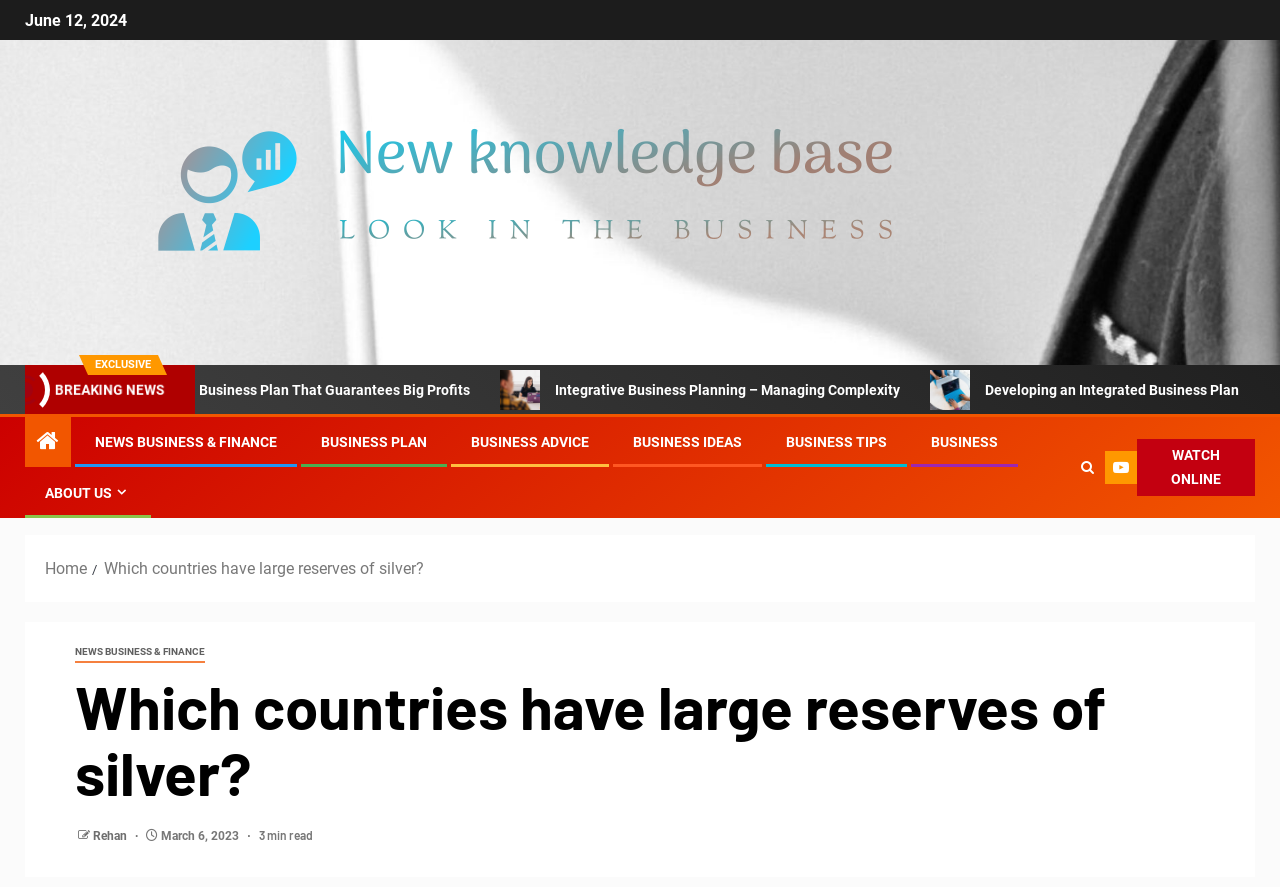What is the category of the article 'NEWS BUSINESS & FINANCE' under?
Respond with a short answer, either a single word or a phrase, based on the image.

BUSINESS